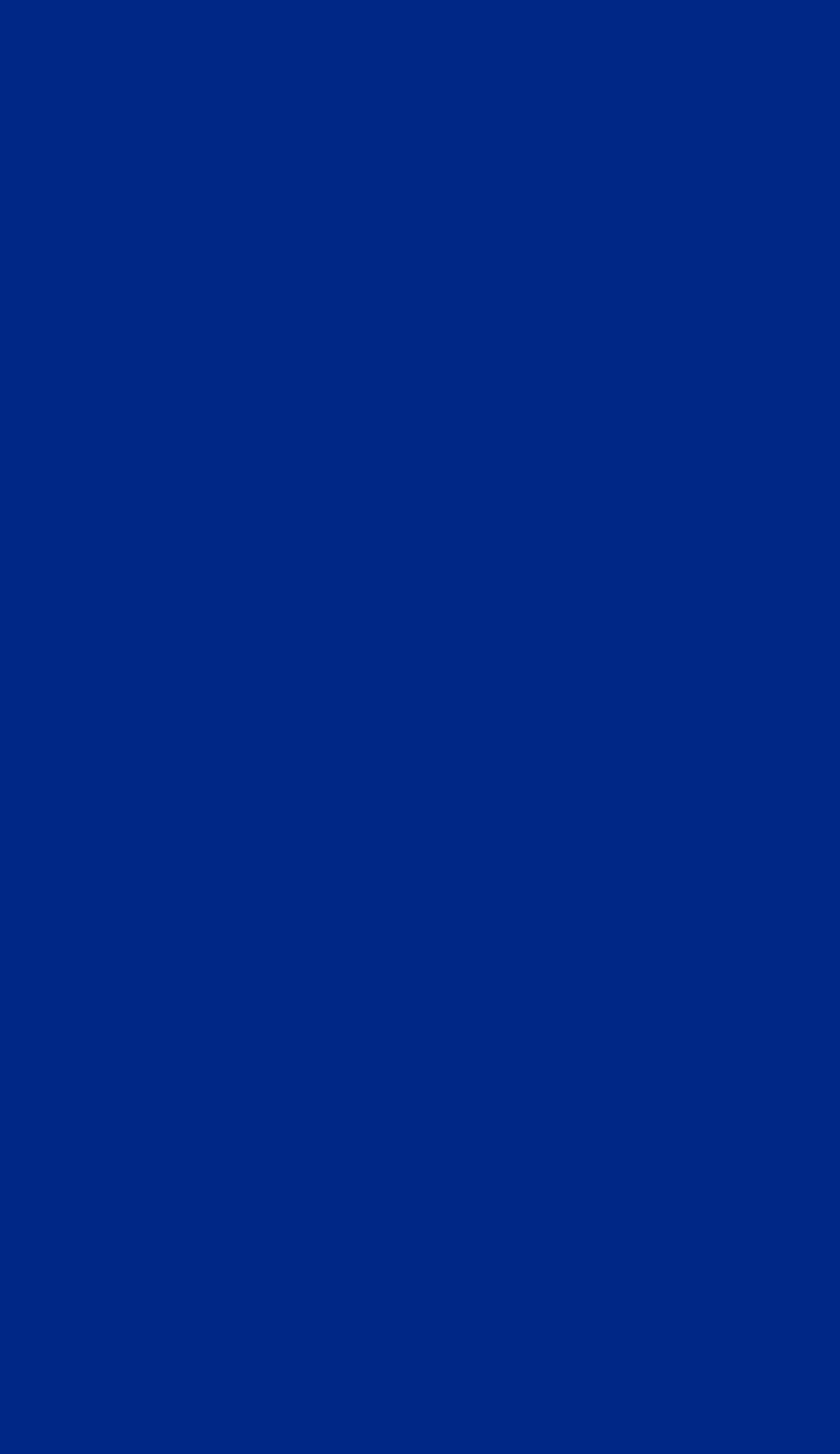What is the platform powering this website?
Using the image as a reference, answer the question with a short word or phrase.

Shopify